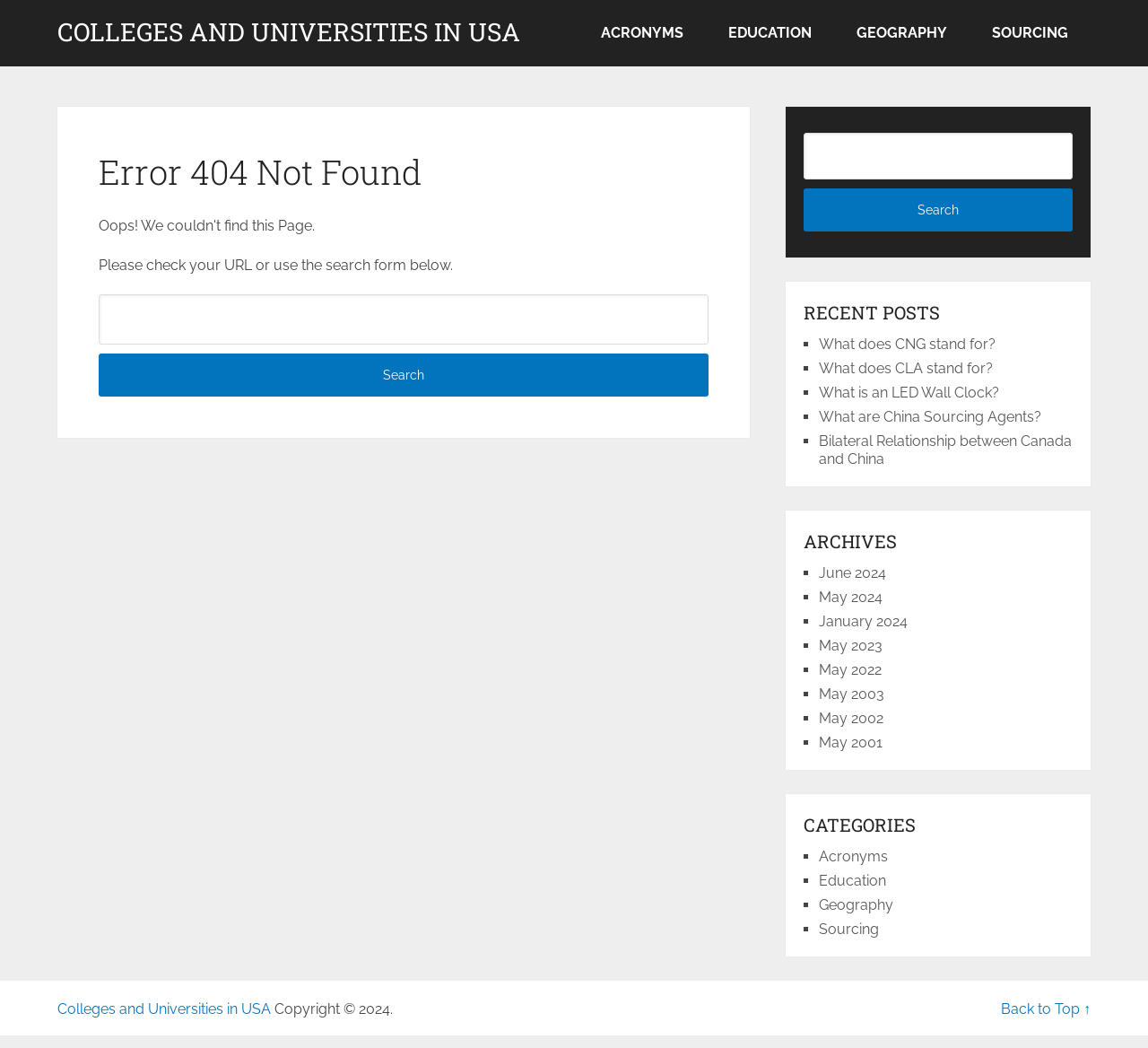Please determine the bounding box coordinates of the area that needs to be clicked to complete this task: 'Visit the Preservation Rocky Mount website'. The coordinates must be four float numbers between 0 and 1, formatted as [left, top, right, bottom].

None